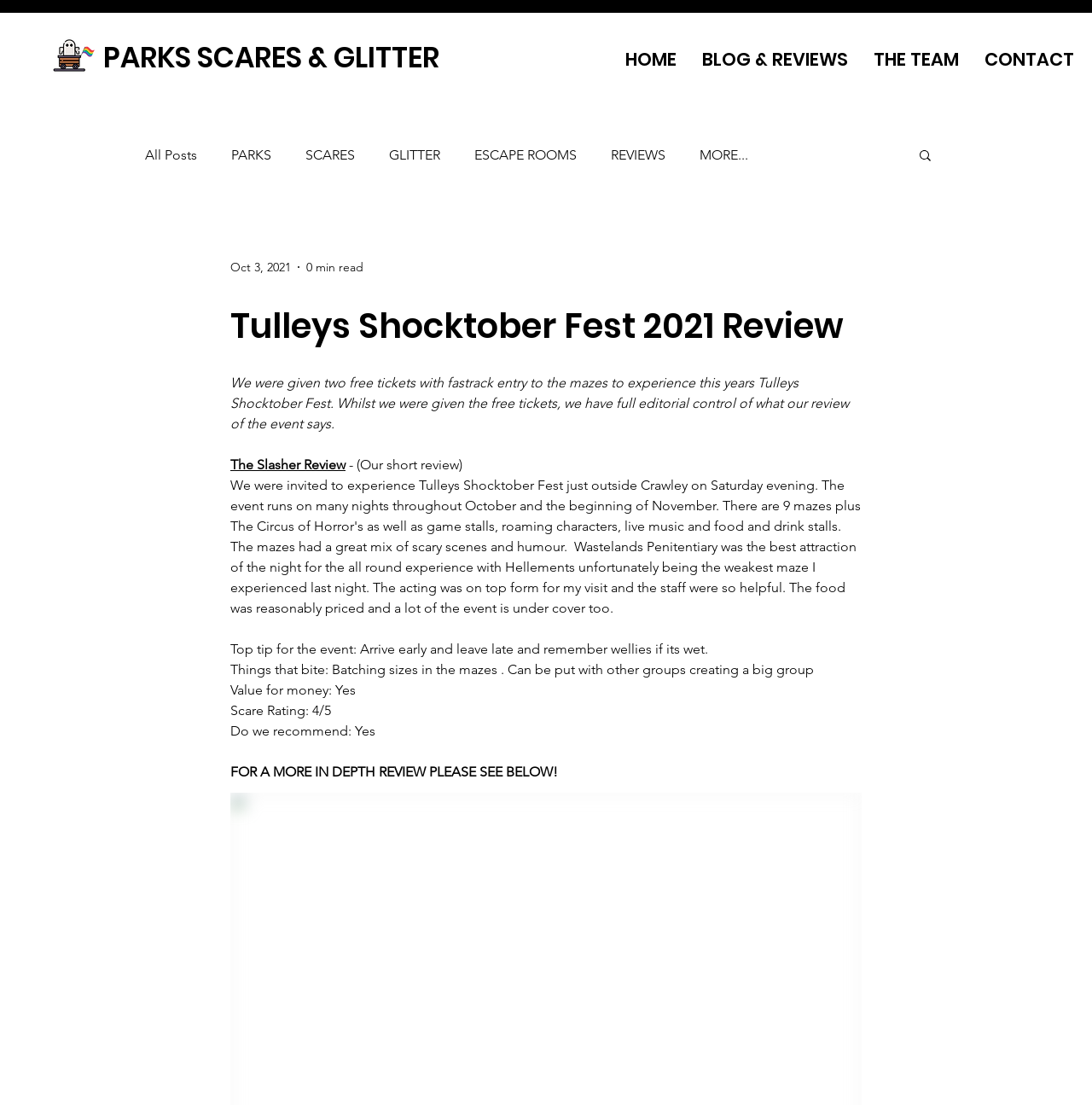Specify the bounding box coordinates of the area that needs to be clicked to achieve the following instruction: "Search for something".

[0.84, 0.134, 0.855, 0.15]